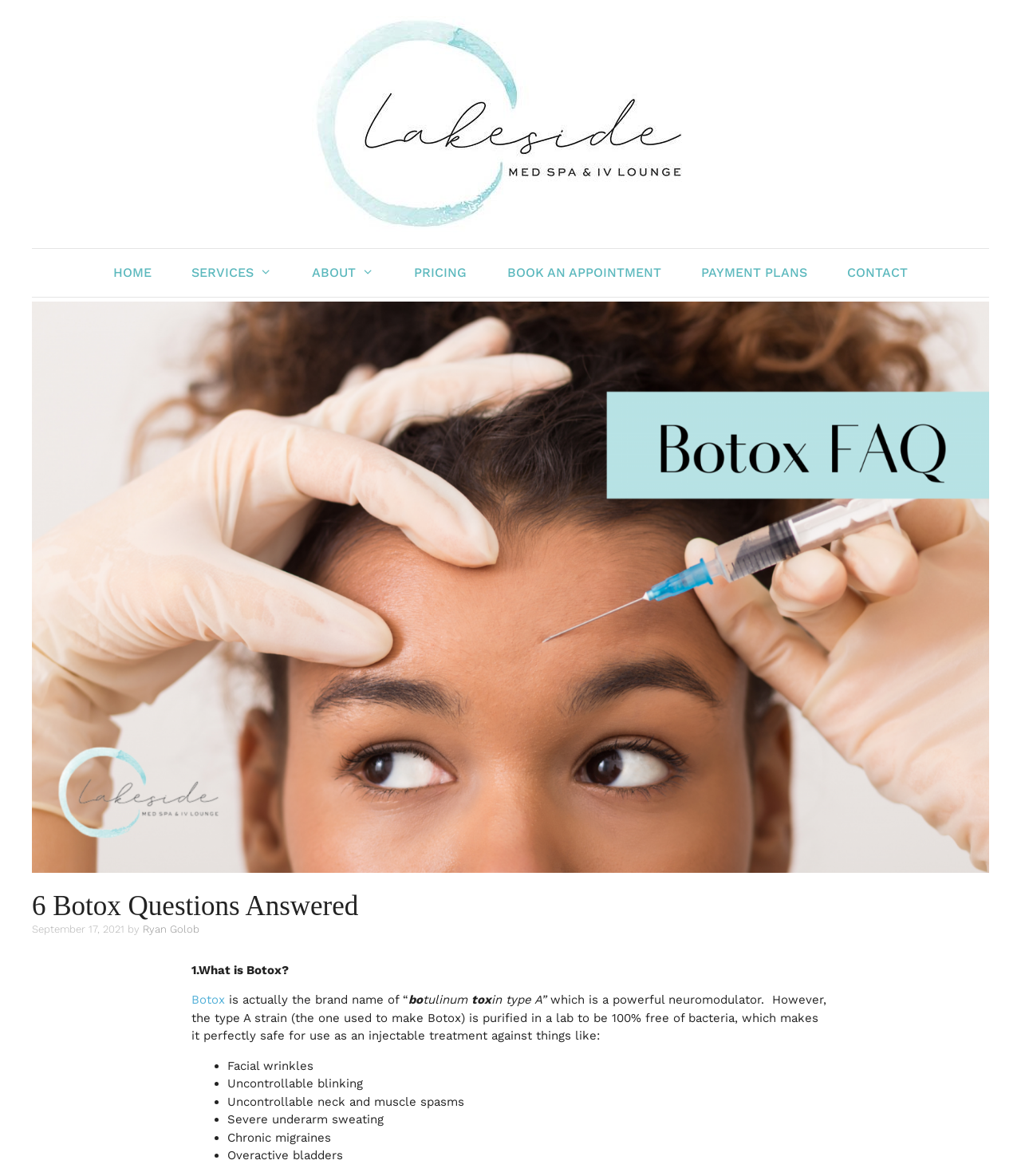What is the author of the article?
Please use the image to deliver a detailed and complete answer.

The author of the article is mentioned below the heading, with a link to the author's name. The text 'by' precedes the author's name, indicating that Ryan Golob is the author of the article.